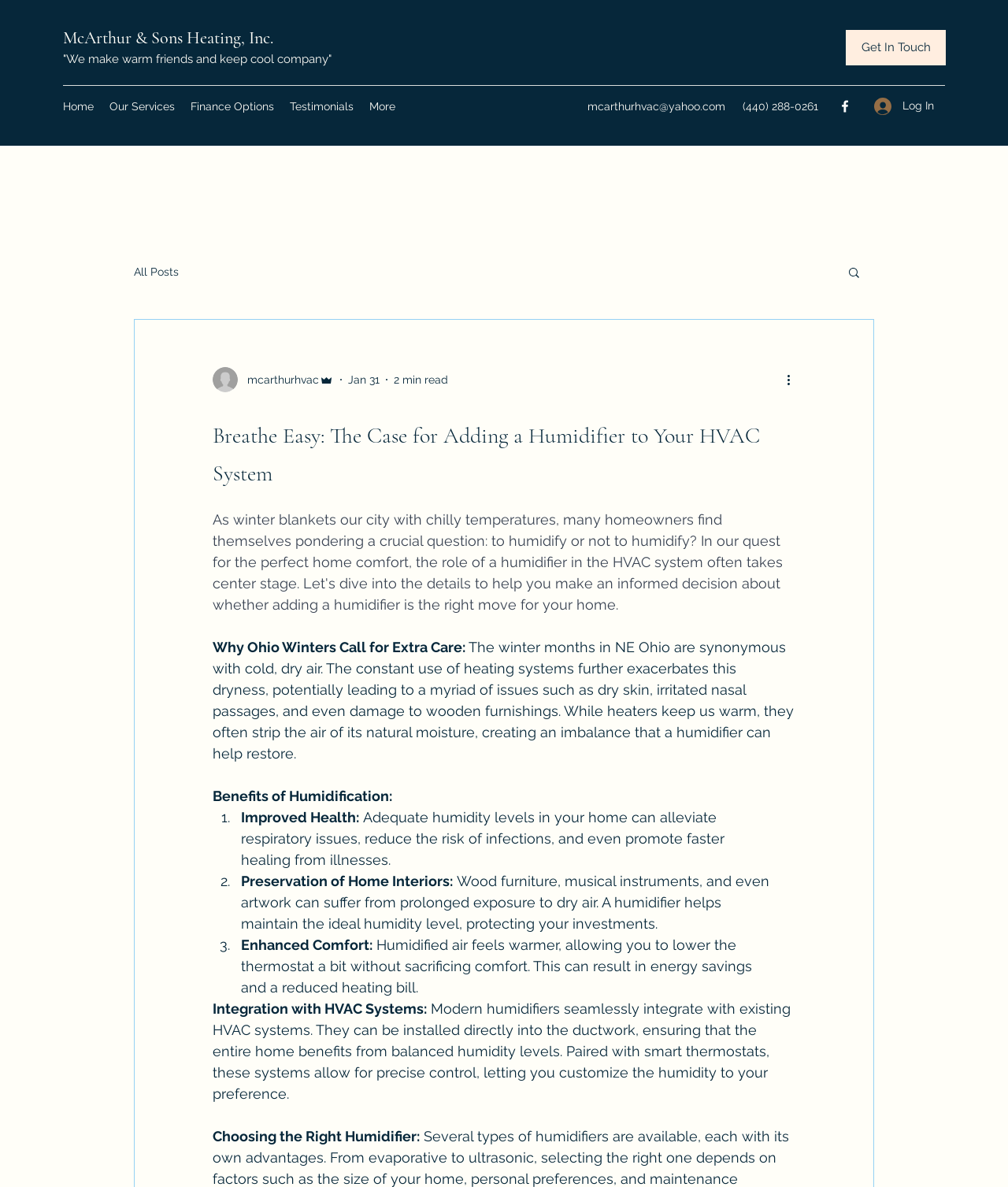Please find the bounding box for the following UI element description. Provide the coordinates in (top-left x, top-left y, bottom-right x, bottom-right y) format, with values between 0 and 1: McArthur & Sons Heating, Inc.

[0.062, 0.023, 0.271, 0.04]